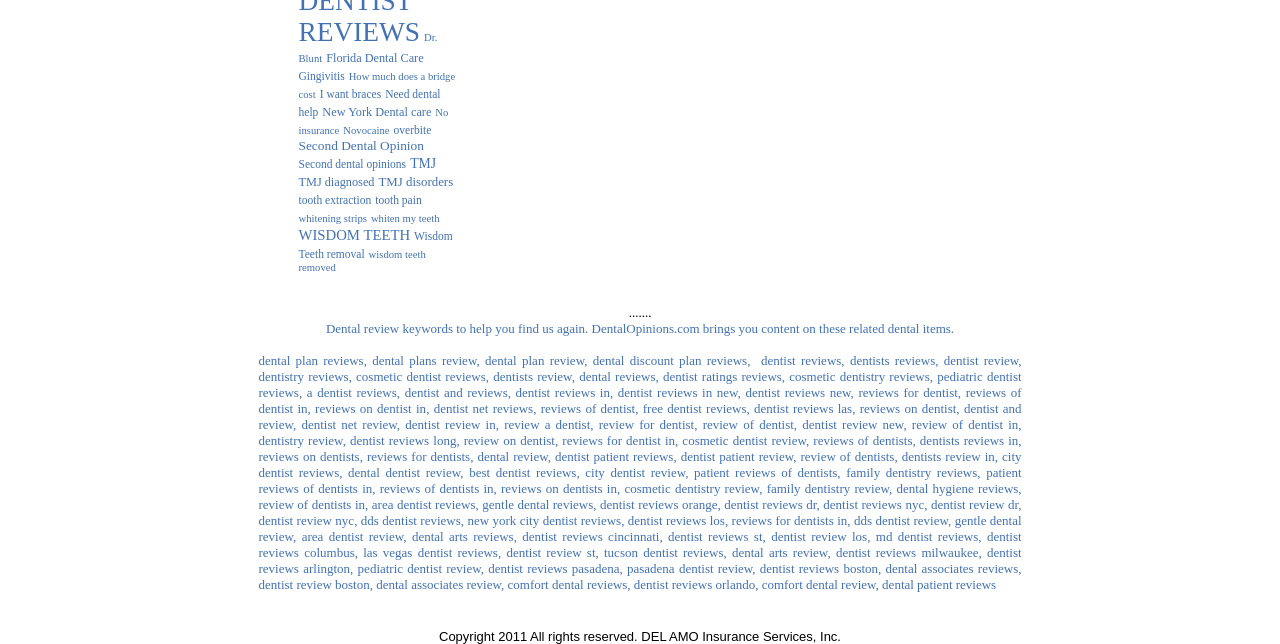What is the topic of the webpage?
Carefully analyze the image and provide a thorough answer to the question.

Based on the links and text on the webpage, it appears to be about dental care, with topics such as dental plans, dentist reviews, and dental procedures.